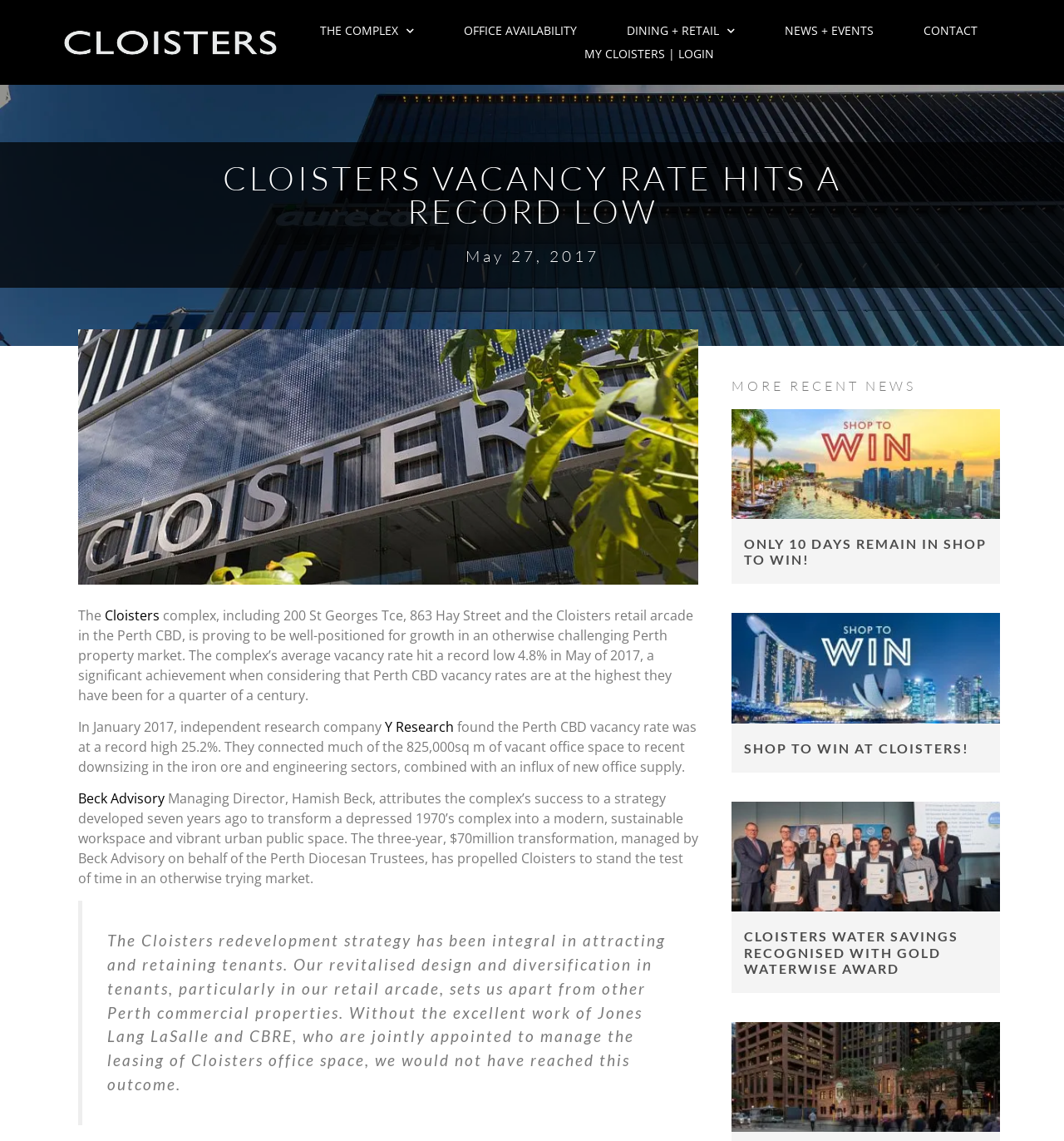Examine the screenshot and answer the question in as much detail as possible: Who is the Managing Director of Beck Advisory?

The answer can be found in the paragraph that starts with 'Managing Director, Hamish Beck, attributes...' where it is mentioned that Hamish Beck is the Managing Director of Beck Advisory.